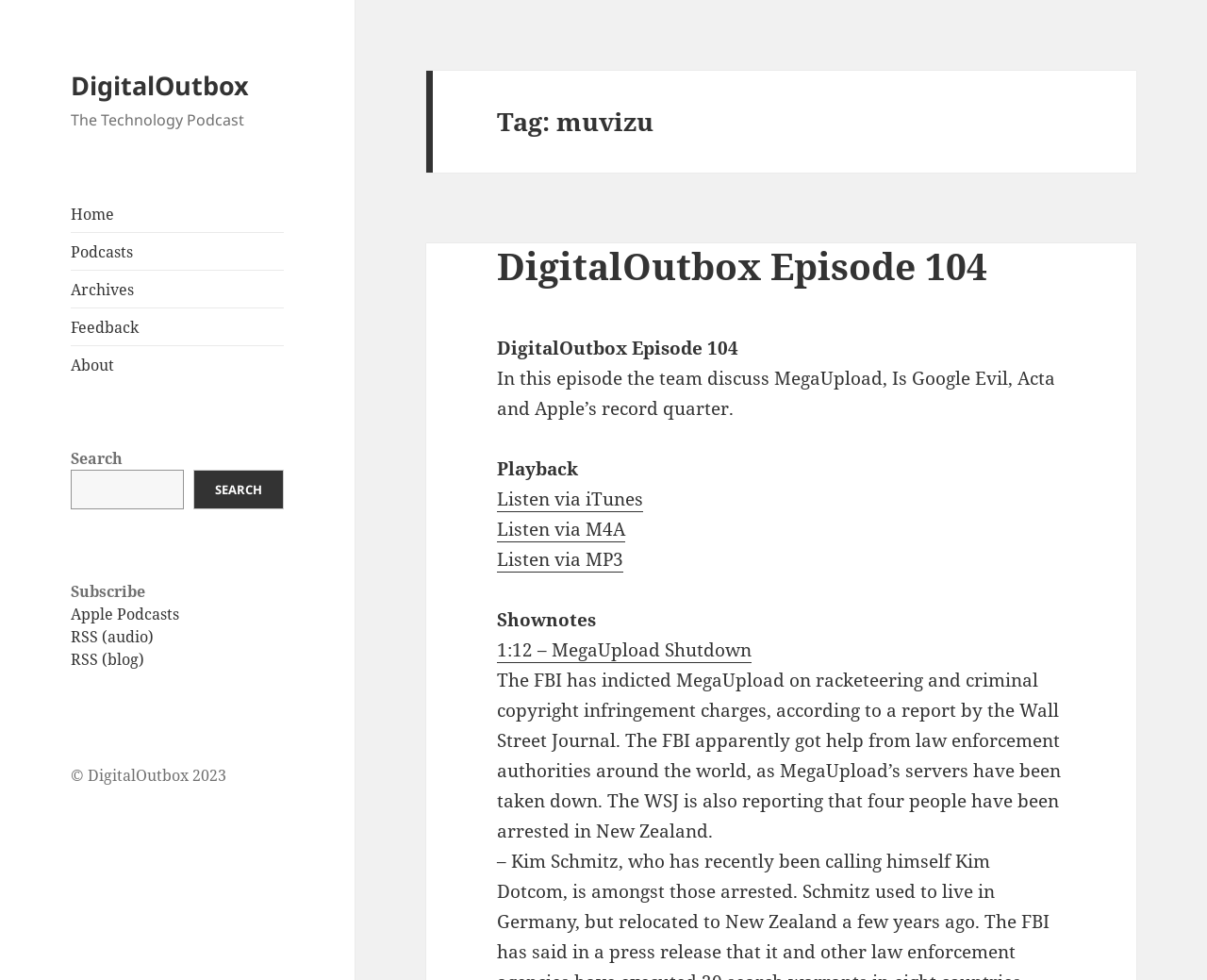Find the bounding box of the element with the following description: "Home". The coordinates must be four float numbers between 0 and 1, formatted as [left, top, right, bottom].

[0.059, 0.207, 0.095, 0.229]